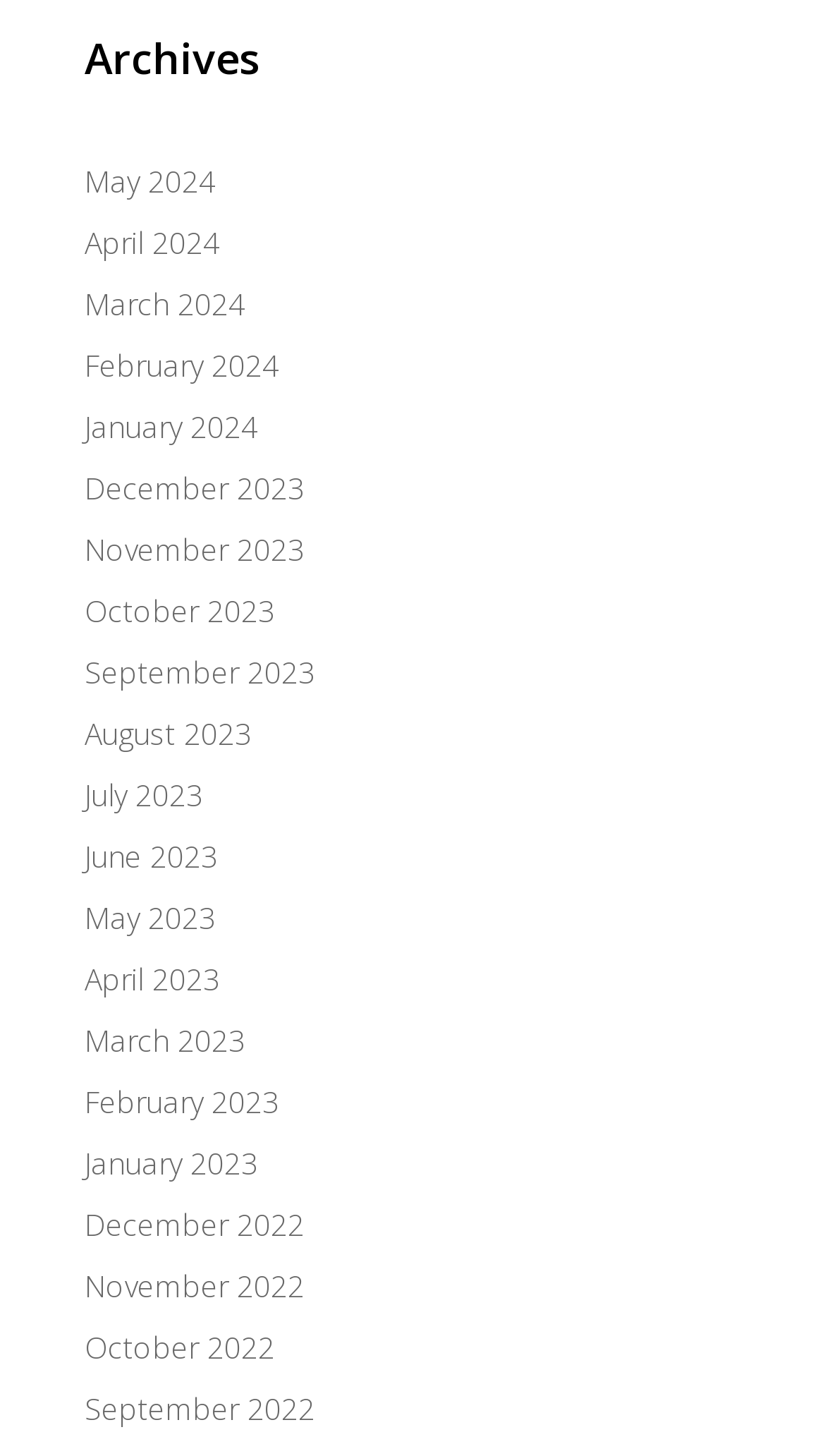Locate the bounding box coordinates of the clickable area to execute the instruction: "go to archives for April 2023". Provide the coordinates as four float numbers between 0 and 1, represented as [left, top, right, bottom].

[0.103, 0.659, 0.267, 0.687]